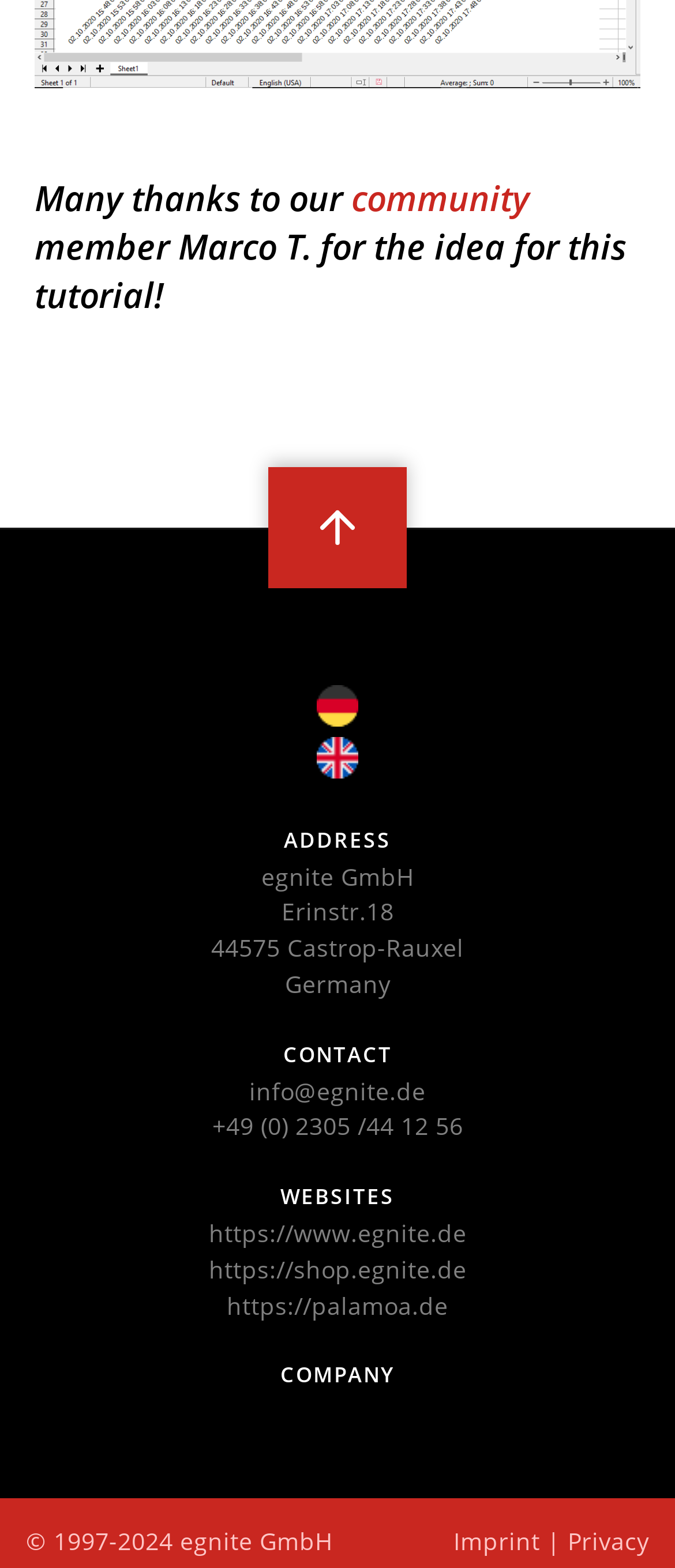What is the company name?
Answer the question in a detailed and comprehensive manner.

The company name can be found in the 'ADDRESS' section, where it is written as 'egnite GmbH'.